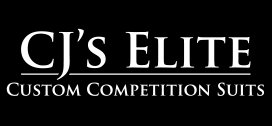Using the information shown in the image, answer the question with as much detail as possible: What is the tone conveyed by the branding of CJ's Elite?

The caption suggests that the branding of CJ's Elite conveys a commitment to excellence and personalization, catering to athletes and competitors in various fitness and bodybuilding contests, implying a high level of quality and customization in their products.